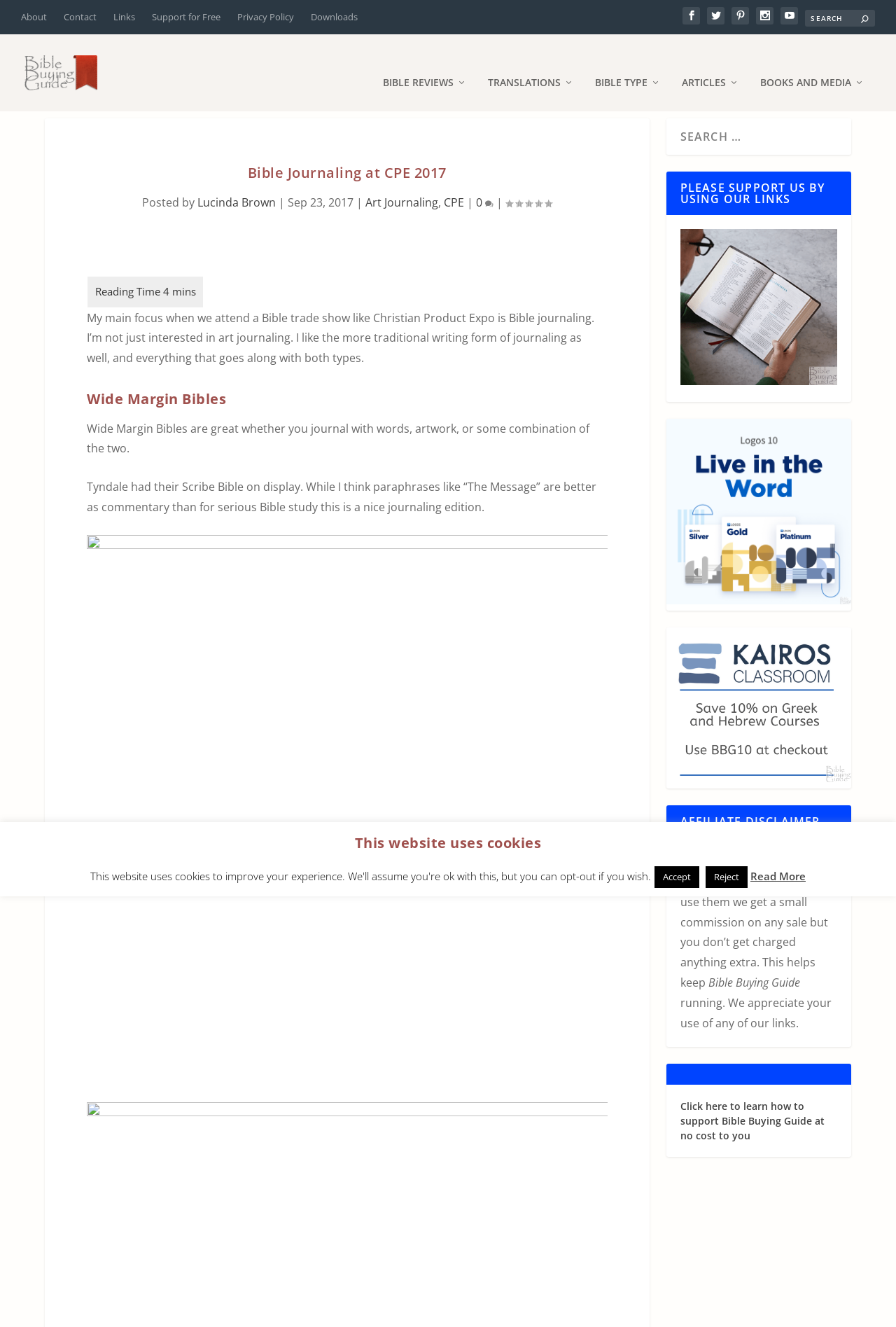Specify the bounding box coordinates for the region that must be clicked to perform the given instruction: "Visit Thomas Nelson Amazon Store".

[0.759, 0.298, 0.934, 0.308]